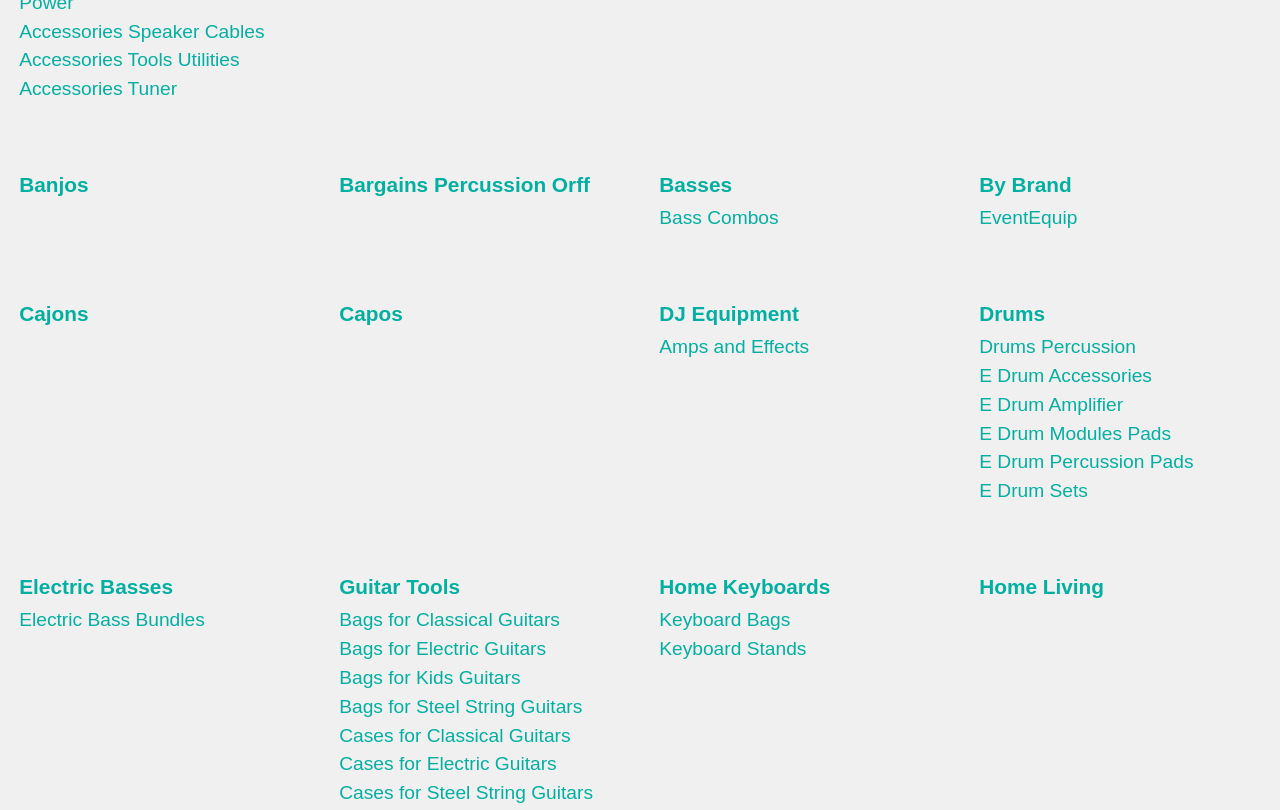Give a succinct answer to this question in a single word or phrase: 
Is there a section for guitar-related products?

Yes